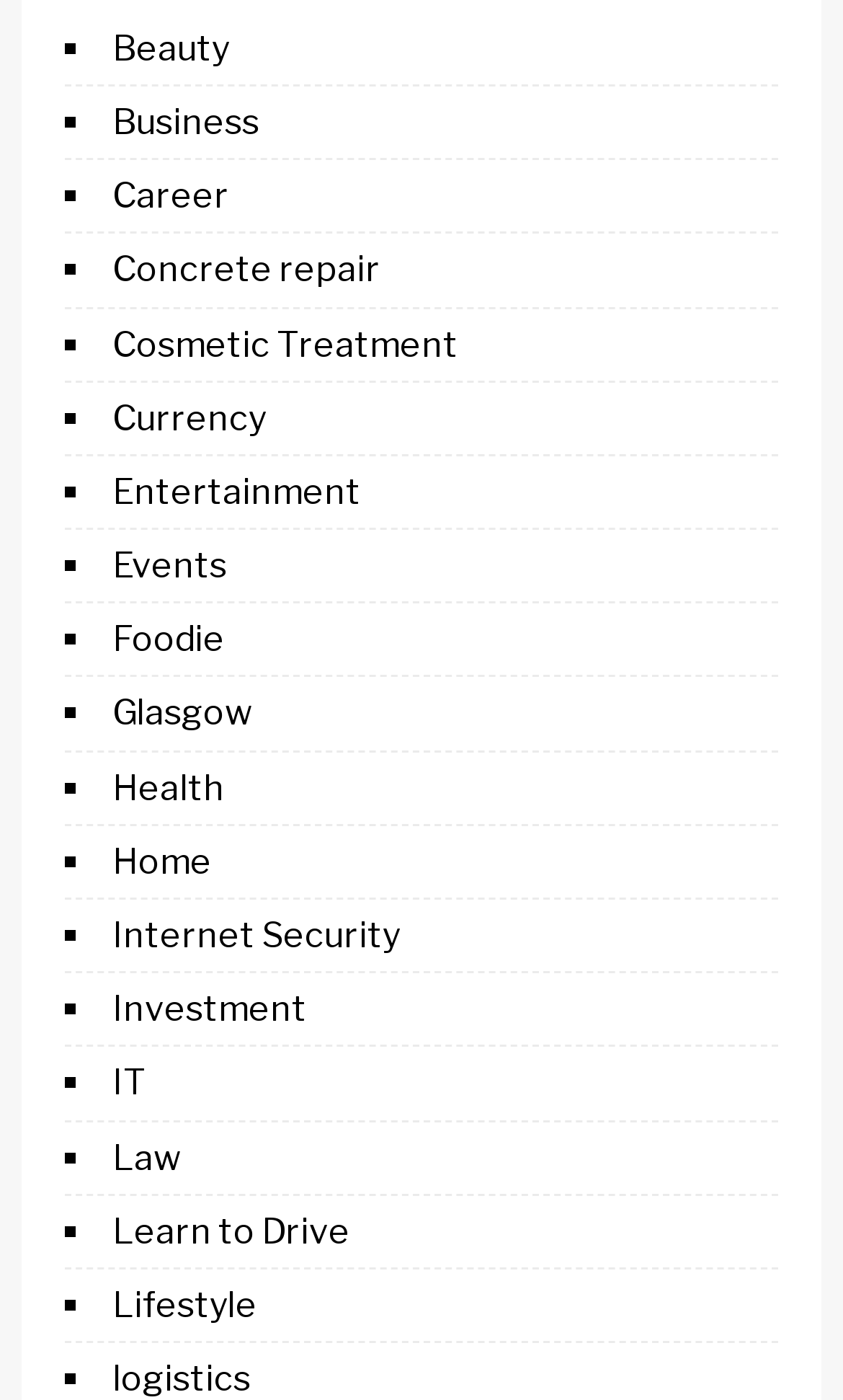Please find the bounding box coordinates in the format (top-left x, top-left y, bottom-right x, bottom-right y) for the given element description. Ensure the coordinates are floating point numbers between 0 and 1. Description: Cosmetic Treatment

[0.133, 0.231, 0.544, 0.26]